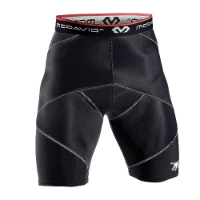Describe every aspect of the image in detail.

The image showcases the Mcdavid Cross Compression Shorts, designed specifically for men's comfort and performance. These compression shorts, styled in a sleek black color, feature a unique cross-pattern design, ensuring a snug fit that provides support and stability during various physical activities. The shorts are equipped with the exclusive McDavid Cross Compression Technology, which helps in enhancing athletic performance by stabilizing the muscles and improving recovery. The waistband is adorned with the McDavid logo, adding a touch of brand recognition. Ideal for athletes and fitness enthusiasts, these compression shorts aim to alleviate discomfort and promote optimal movement, making them a popular choice for sports and workouts.